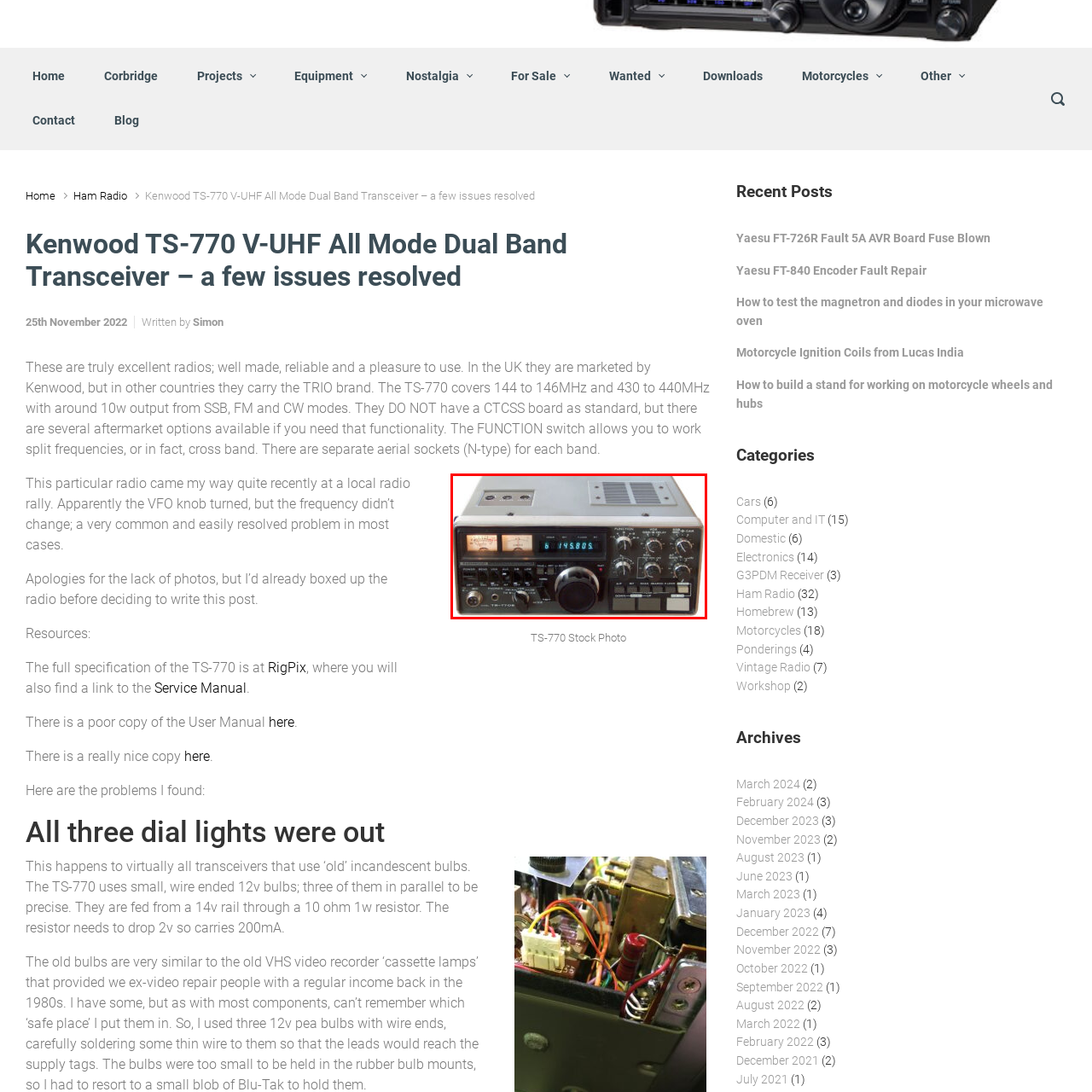Detail the features and components of the image inside the red outline.

The image showcases a Kenwood TS-770 V-UHF All Mode Dual Band Transceiver, a notable model in amateur radio equipment. The front panel features an array of controls, including a prominent VFO knob, various function knobs, and dual level meters indicating signal strength and modulation. The digital display prominently reads a frequency of 6145805, highlighting its capabilities for operating in both the 144-146 MHz and 430-440 MHz bands. This transceiver is well-regarded for its reliability and user-friendly design, making it a popular choice among ham radio enthusiasts. The photo offers a clear view of the equipment's robust build and the intricate details that characterize Kenwood's craftsmanship in the realm of radio communications.